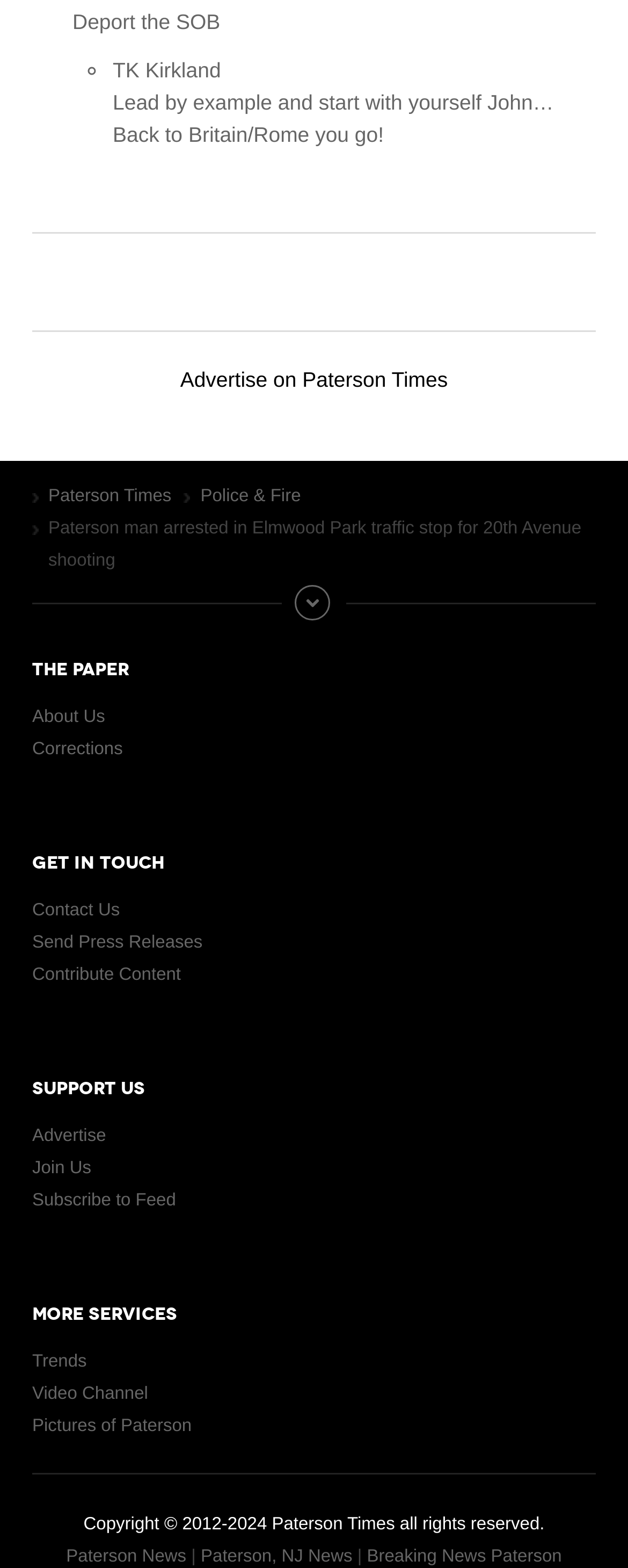Determine the bounding box coordinates of the clickable element necessary to fulfill the instruction: "Read about Police & Fire". Provide the coordinates as four float numbers within the 0 to 1 range, i.e., [left, top, right, bottom].

[0.319, 0.311, 0.479, 0.323]